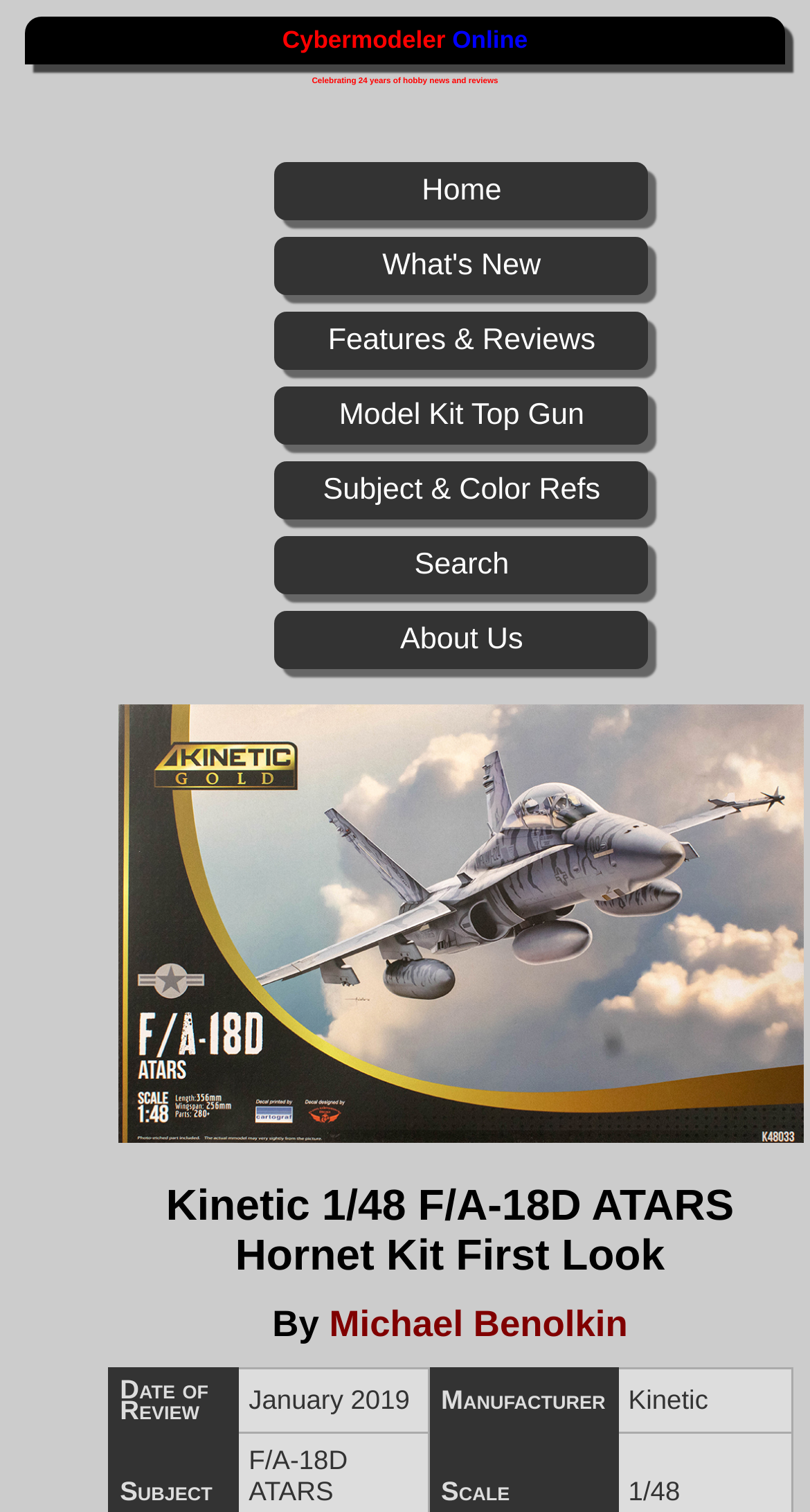Give a one-word or short phrase answer to the question: 
What is the name of the kit being reviewed?

F/A-18D ATARS Hornet Kit